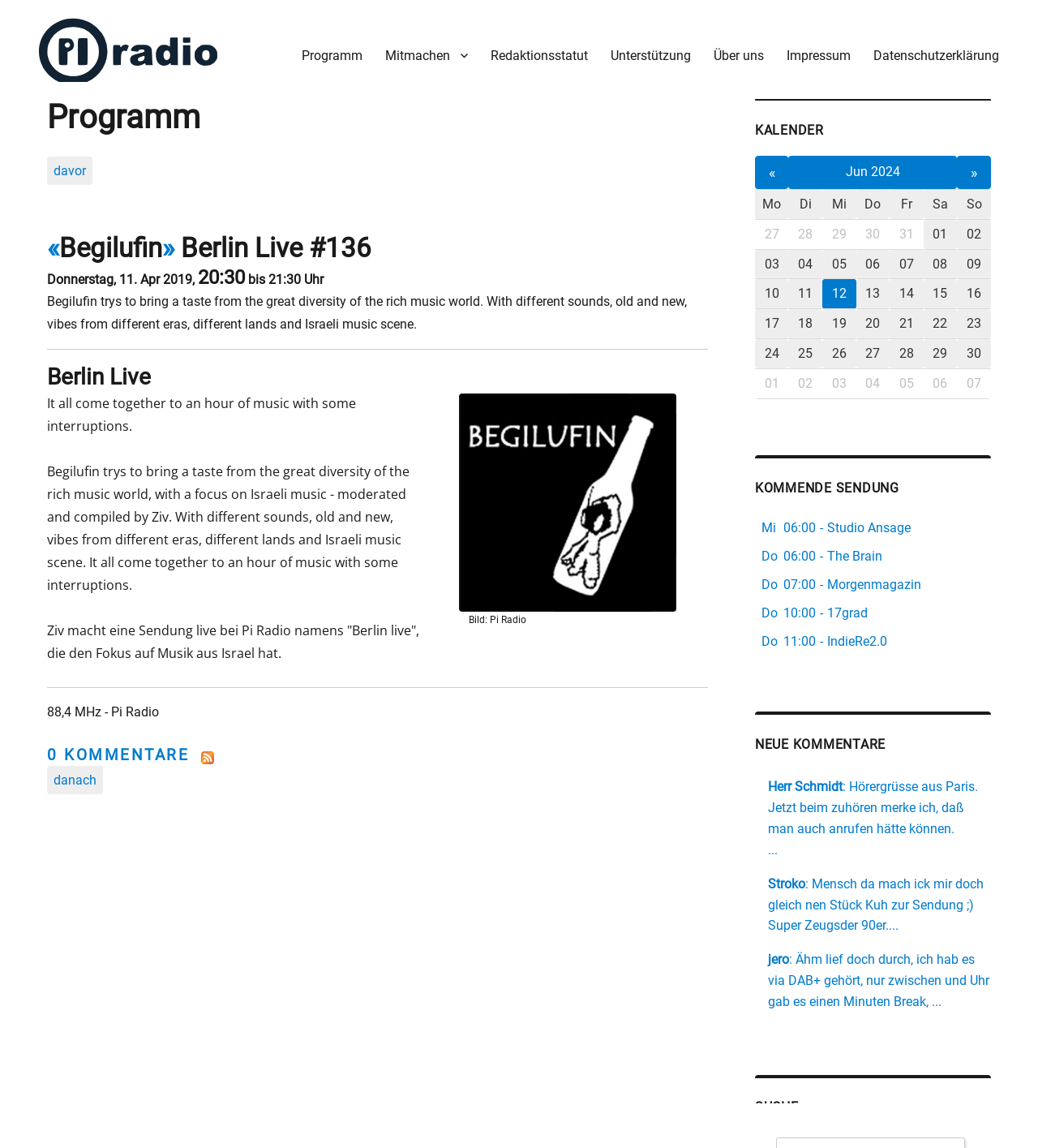Pinpoint the bounding box coordinates of the clickable element needed to complete the instruction: "Click on the 'davor' link". The coordinates should be provided as four float numbers between 0 and 1: [left, top, right, bottom].

[0.045, 0.065, 0.089, 0.09]